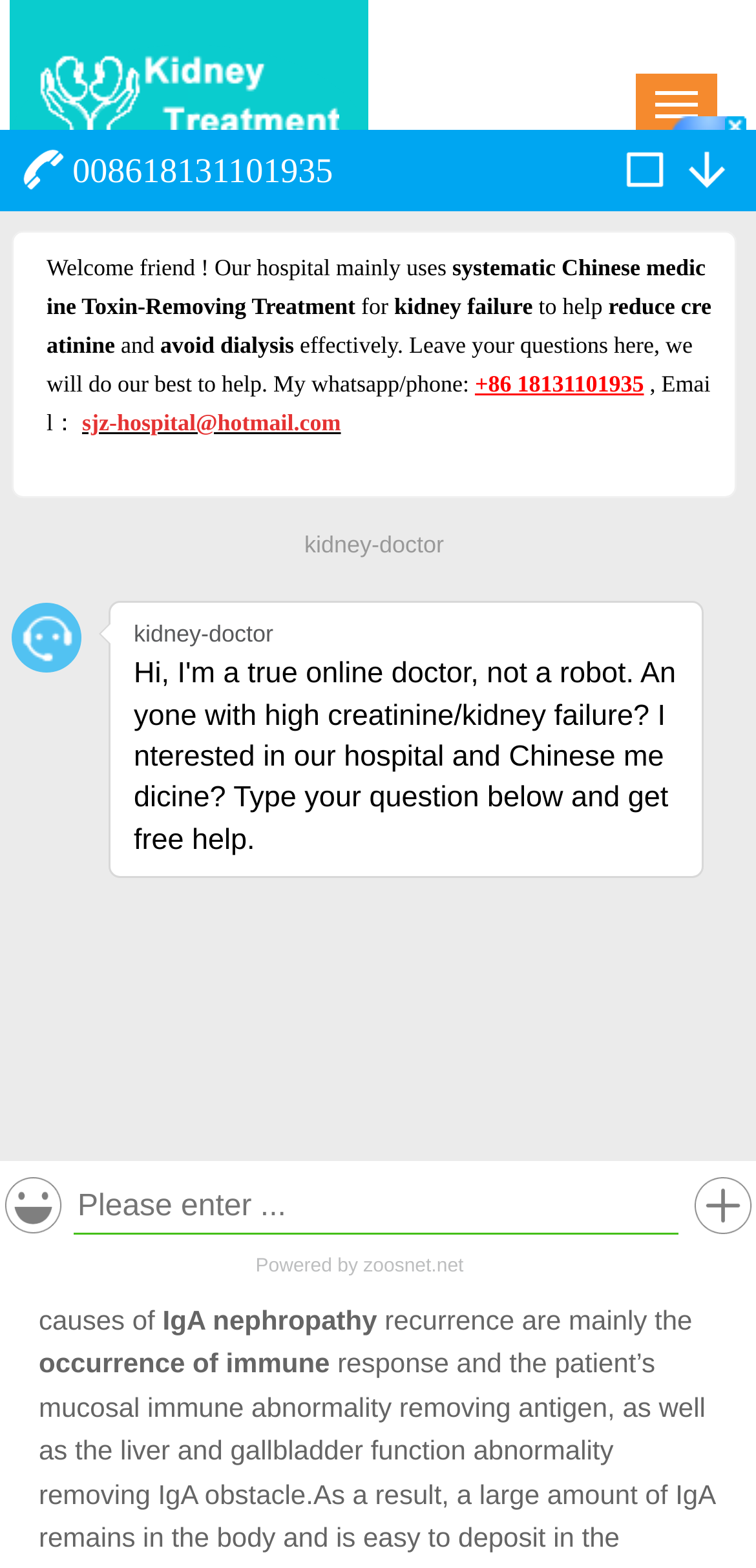What is the purpose of the image with the caption 'Kidney Disease Treatment'?
Look at the image and construct a detailed response to the question.

The image with the caption 'Kidney Disease Treatment' is likely used for decoration or branding purposes, as it is placed at the top of the webpage and does not seem to be directly related to the content of the webpage.